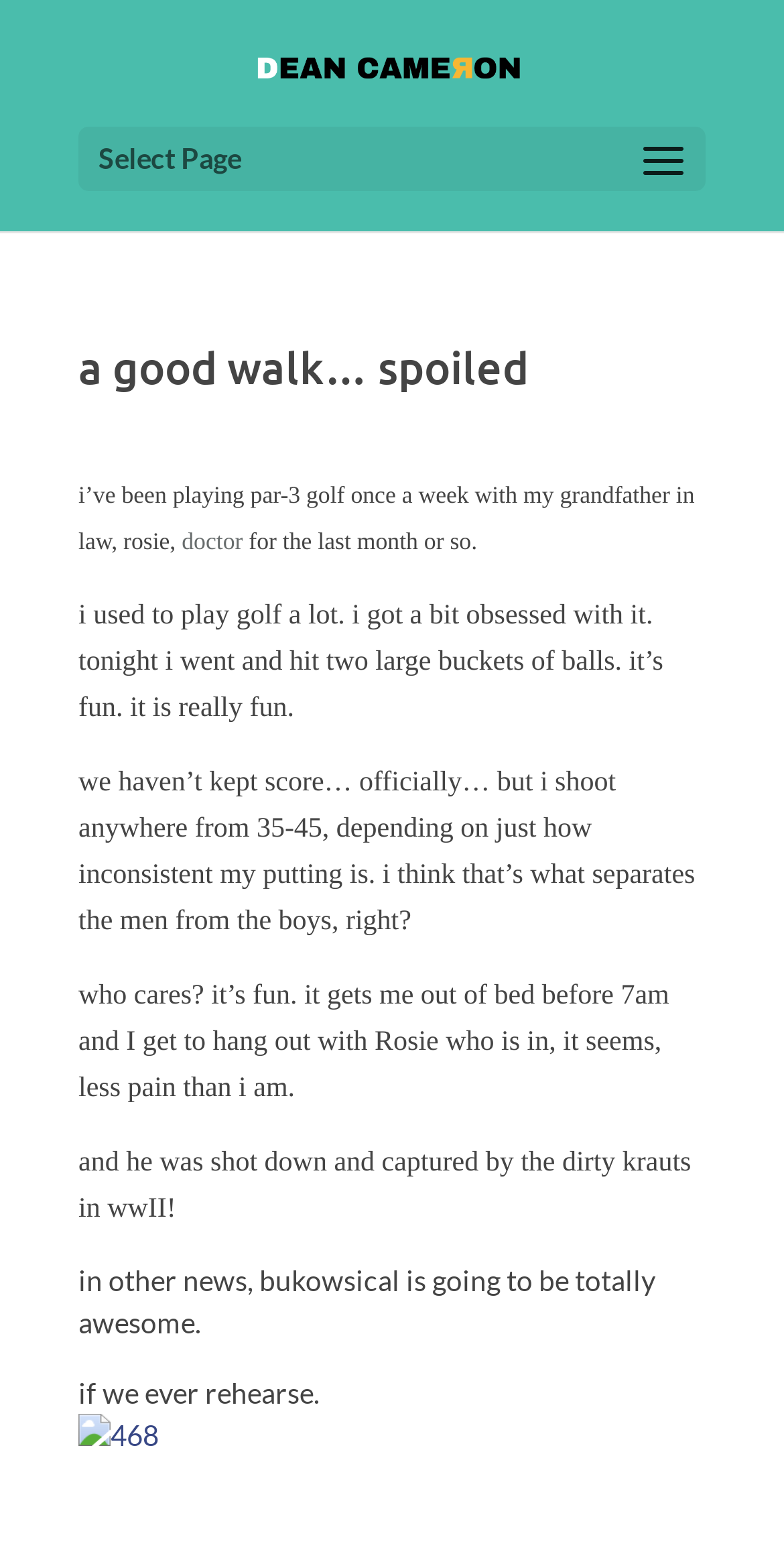What is the topic of the article?
Provide a thorough and detailed answer to the question.

The topic of the article is inferred from the text content of the article, which mentions playing par-3 golf, hitting balls, and keeping score, indicating that the topic is related to golf.